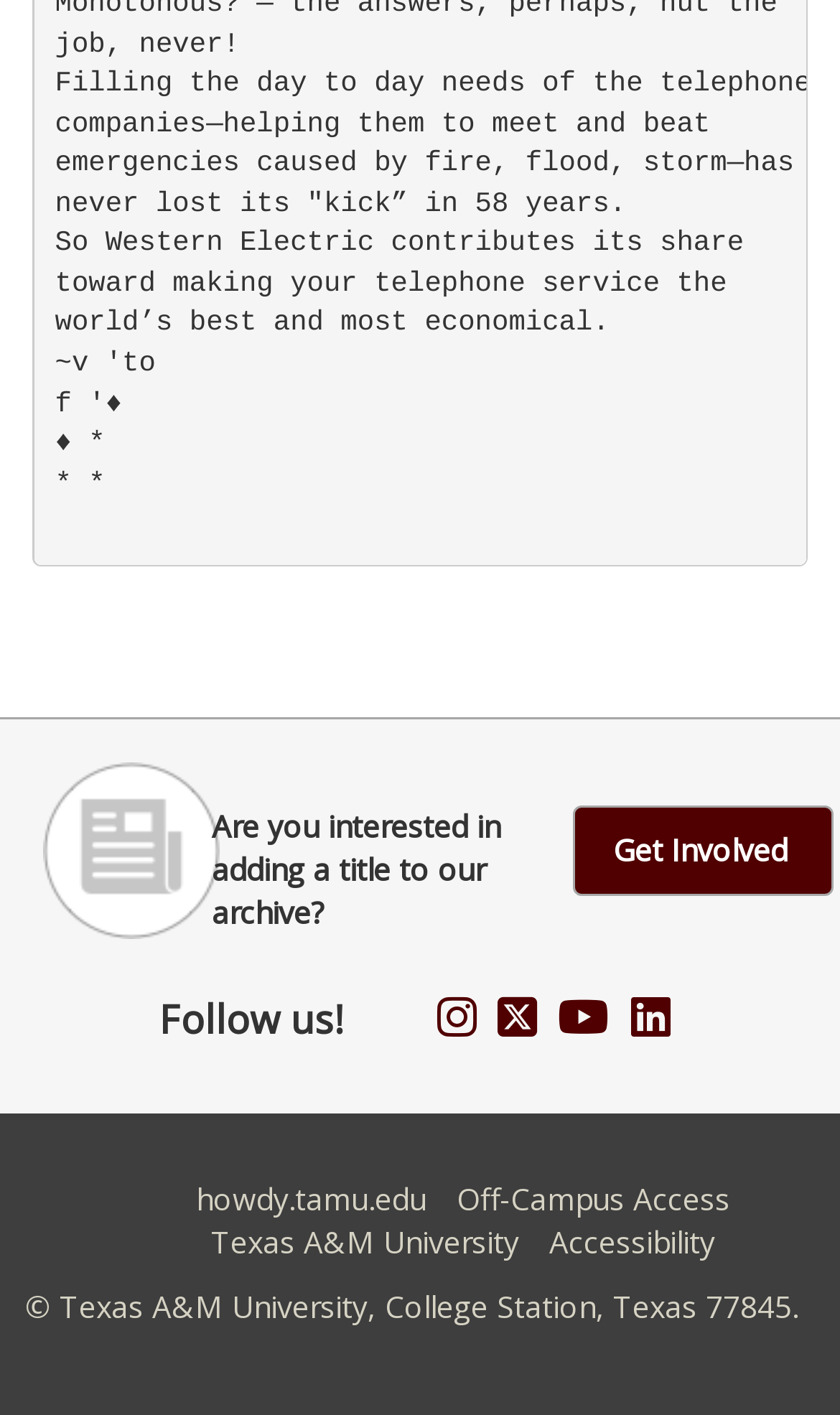Could you highlight the region that needs to be clicked to execute the instruction: "Follow us on Instagram"?

[0.521, 0.698, 0.567, 0.74]